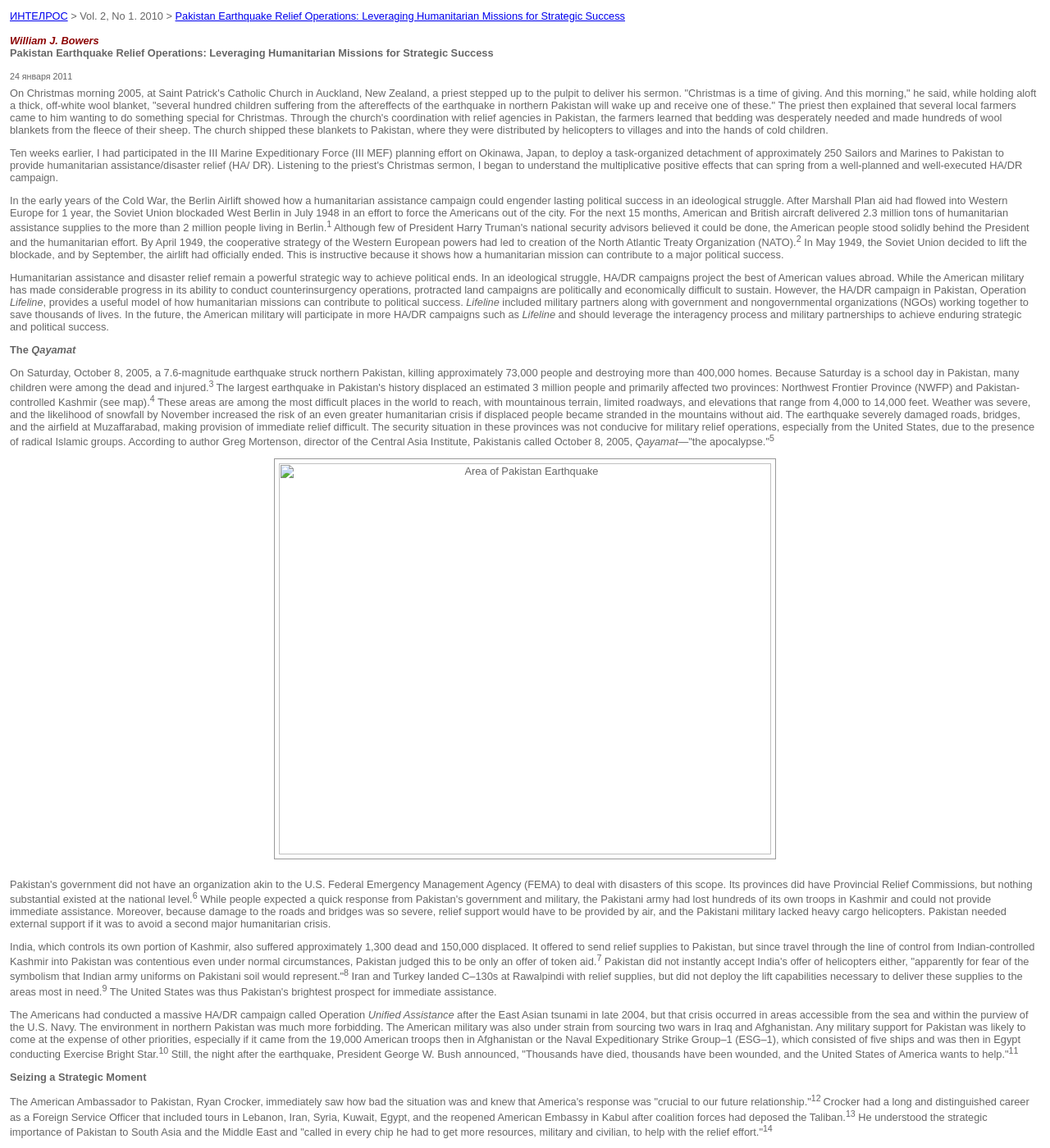What is the name of the operation conducted by the US after the East Asian tsunami?
Provide a short answer using one word or a brief phrase based on the image.

Unified Assistance